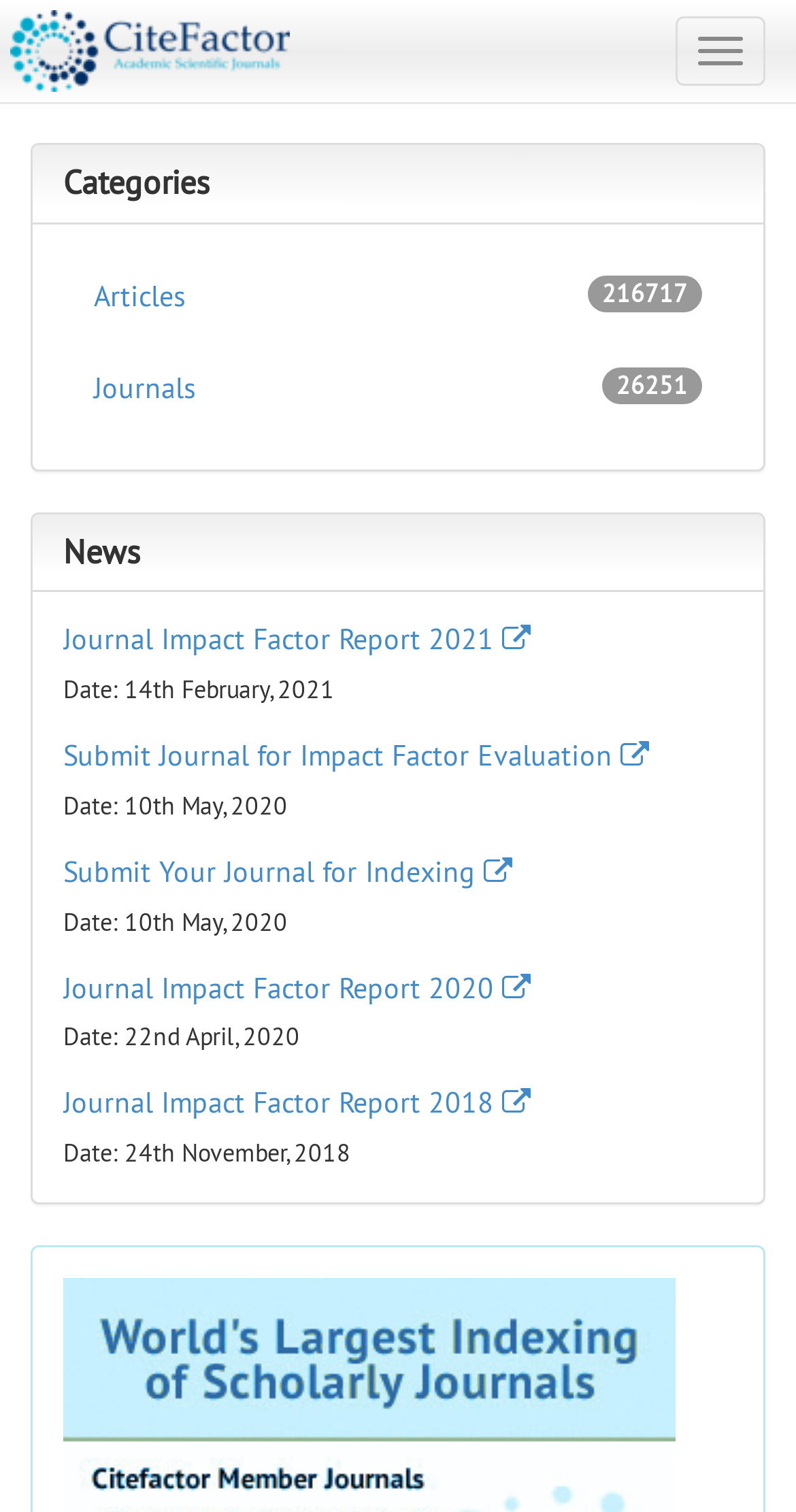Summarize the contents and layout of the webpage in detail.

The webpage is dedicated to Engineering Management Reviews (EMR), an internationally refereed journal. At the top right corner, there is a "Toggle navigation" button. On the top left, there is a logo image. Below the logo, there are two main sections: "Categories" and "News". 

Under "Categories", there are two links: "216717 Articles" and "26251 Journals", which are aligned horizontally and take up most of the width of the page. 

The "News" section is divided into several subsections, each with a heading and a link. The headings include "Journal Impact Factor Report 2021", "Submit Journal for Impact Factor Evaluation", "Submit Your Journal for Indexing", "Journal Impact Factor Report 2020", and "Journal Impact Factor Report 2018". Each subsection has a corresponding link and a date, ranging from 2018 to 2021. These subsections are stacked vertically, taking up most of the page's height.